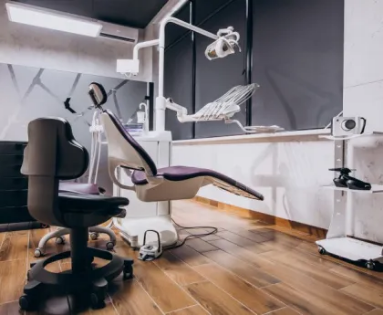Create an extensive caption that includes all significant details of the image.

This image captures a modern dental clinic interior, showcasing a well-organized examination area. On the left, a black ergonomic dental chair is positioned next to a sleek purple treatment chair, designed for patient comfort during procedures. The treatment chair features a reclining mechanism, allowing for optimal positioning. 

Above the treatment area, an overhead light offers bright illumination, essential for dental examinations and surgeries. A large window in the background allows natural light to brighten the space, enhancing the inviting atmosphere. Various dental tools and equipment are neatly arranged on a white mobile cart, providing easy access for dental professionals. The wood flooring adds warmth to the contemporary design, creating a welcoming environment for patients. 

Overall, this dental clinic reflects a commitment to both functionality and patient comfort, making it an ideal setting for dental care.